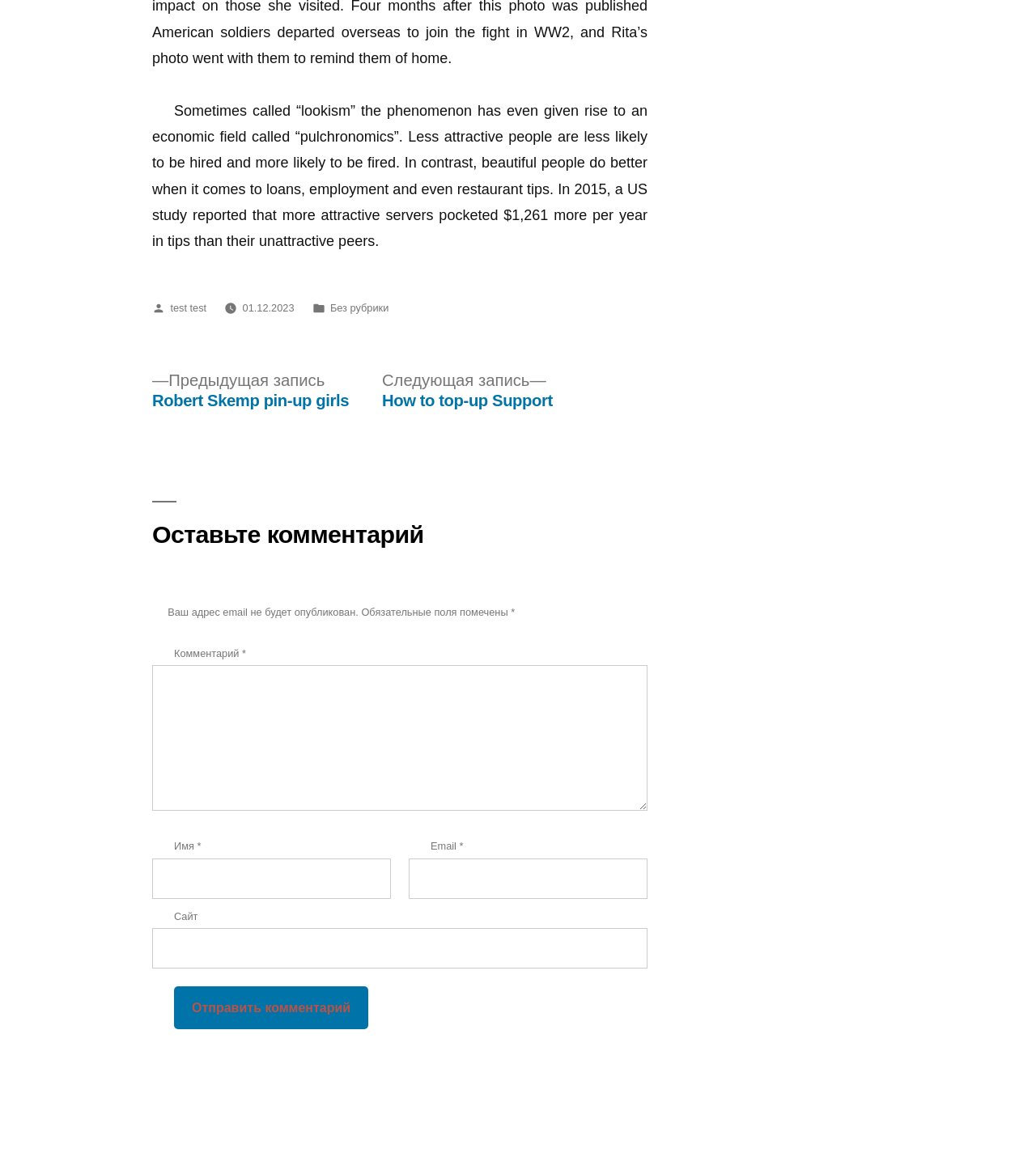Identify the bounding box coordinates for the UI element described as follows: "01.12.202304.12.2023". Ensure the coordinates are four float numbers between 0 and 1, formatted as [left, top, right, bottom].

[0.234, 0.262, 0.284, 0.272]